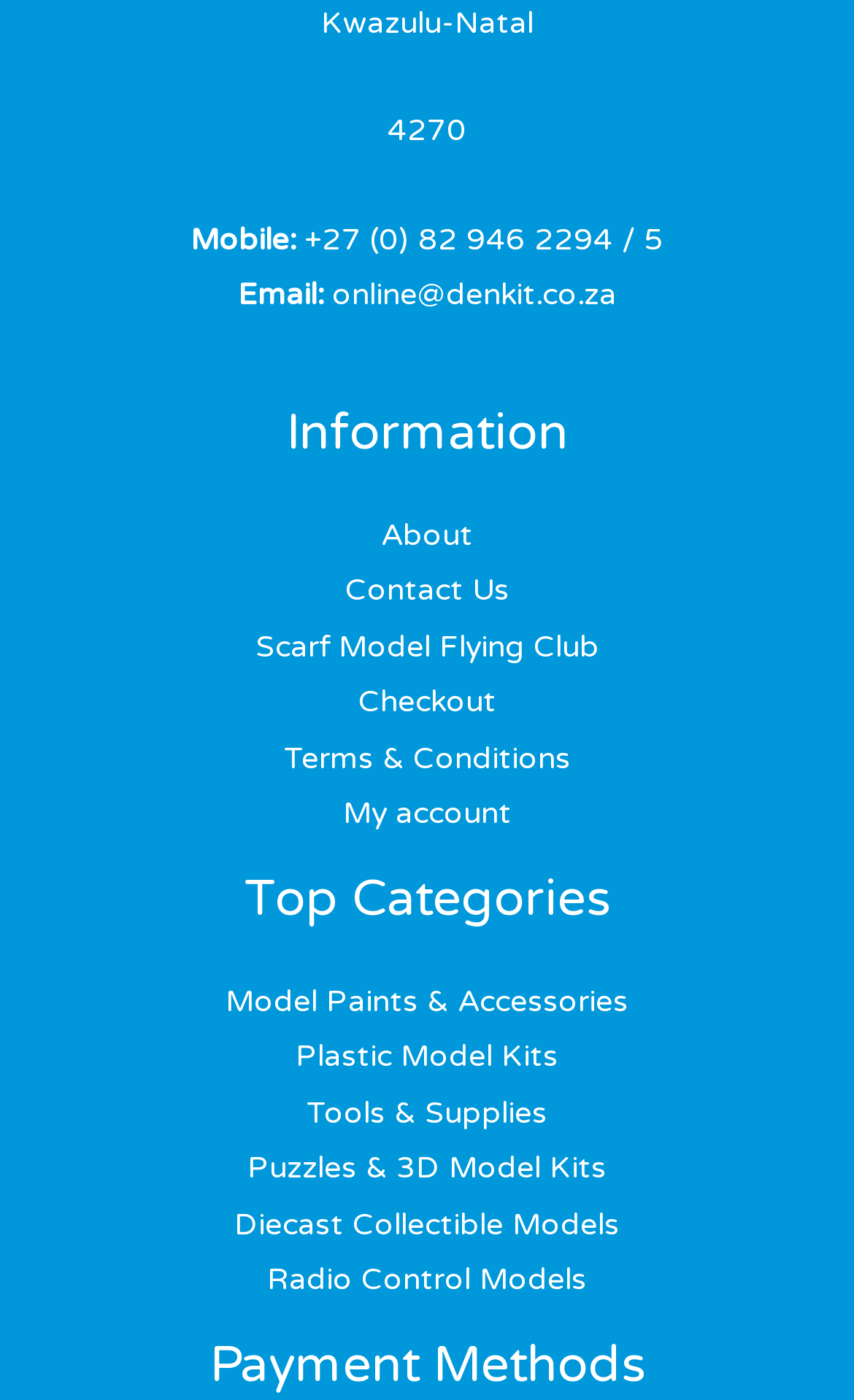Please predict the bounding box coordinates of the element's region where a click is necessary to complete the following instruction: "Go to About page". The coordinates should be represented by four float numbers between 0 and 1, i.e., [left, top, right, bottom].

[0.446, 0.369, 0.554, 0.395]